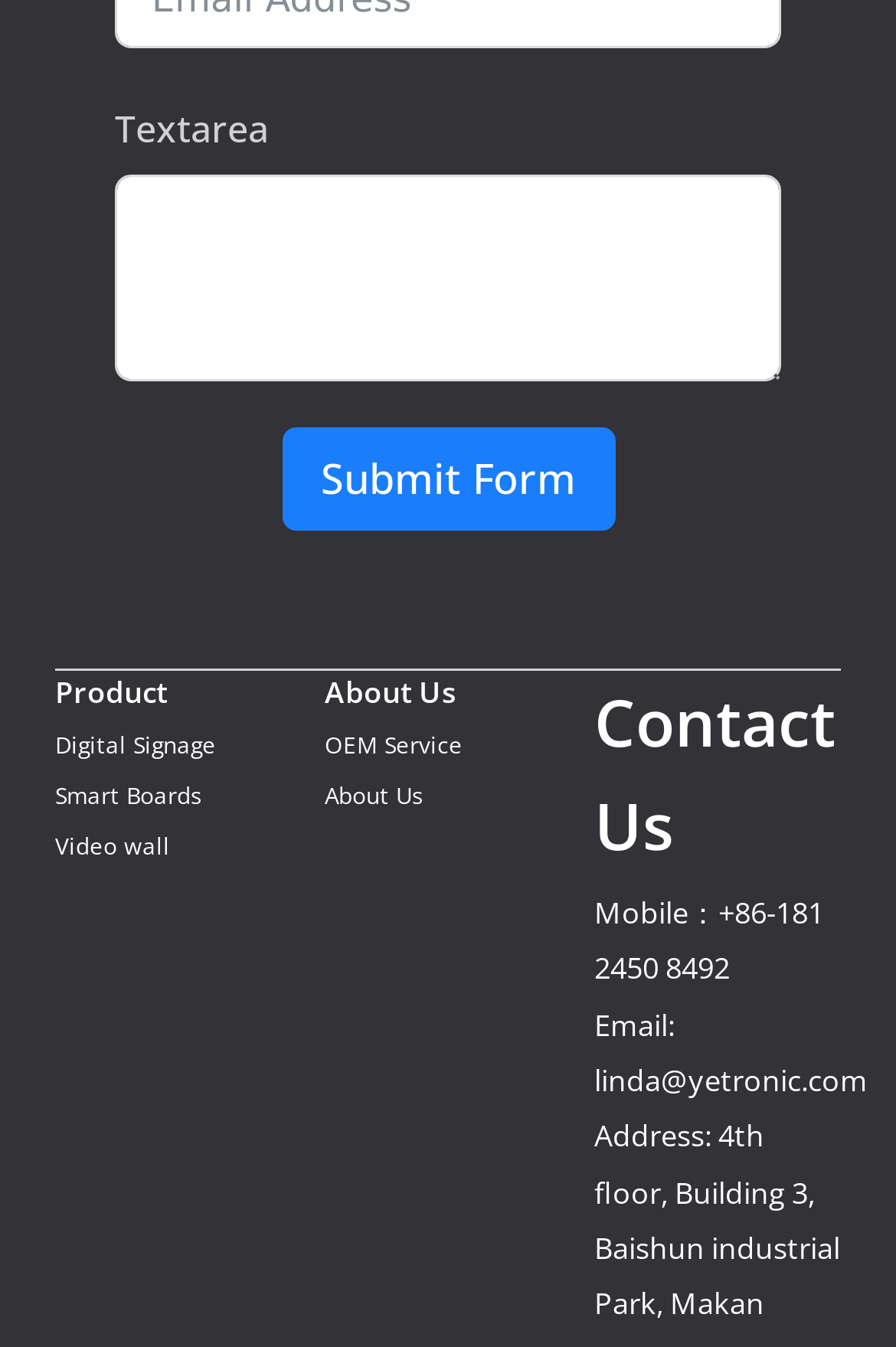What is the category of the link 'OEM Service'?
Provide an in-depth and detailed answer to the question.

The link 'OEM Service' is vertically aligned with the heading 'About Us' and has similar bounding box coordinates, indicating that it is under the 'About Us' category.